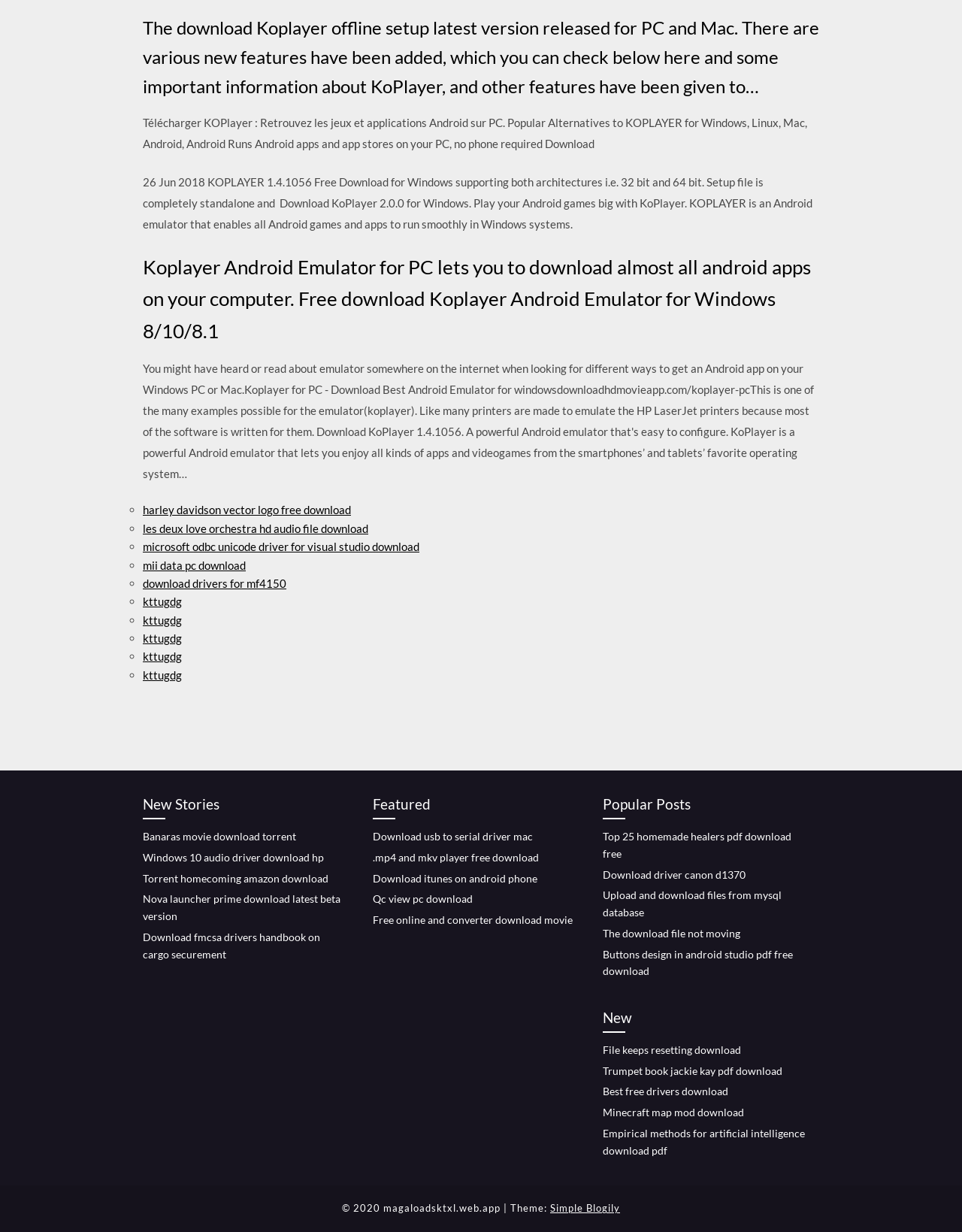Determine the bounding box coordinates of the clickable element to complete this instruction: "Read the Top 25 homemade healers pdf". Provide the coordinates in the format of four float numbers between 0 and 1, [left, top, right, bottom].

[0.627, 0.674, 0.823, 0.698]